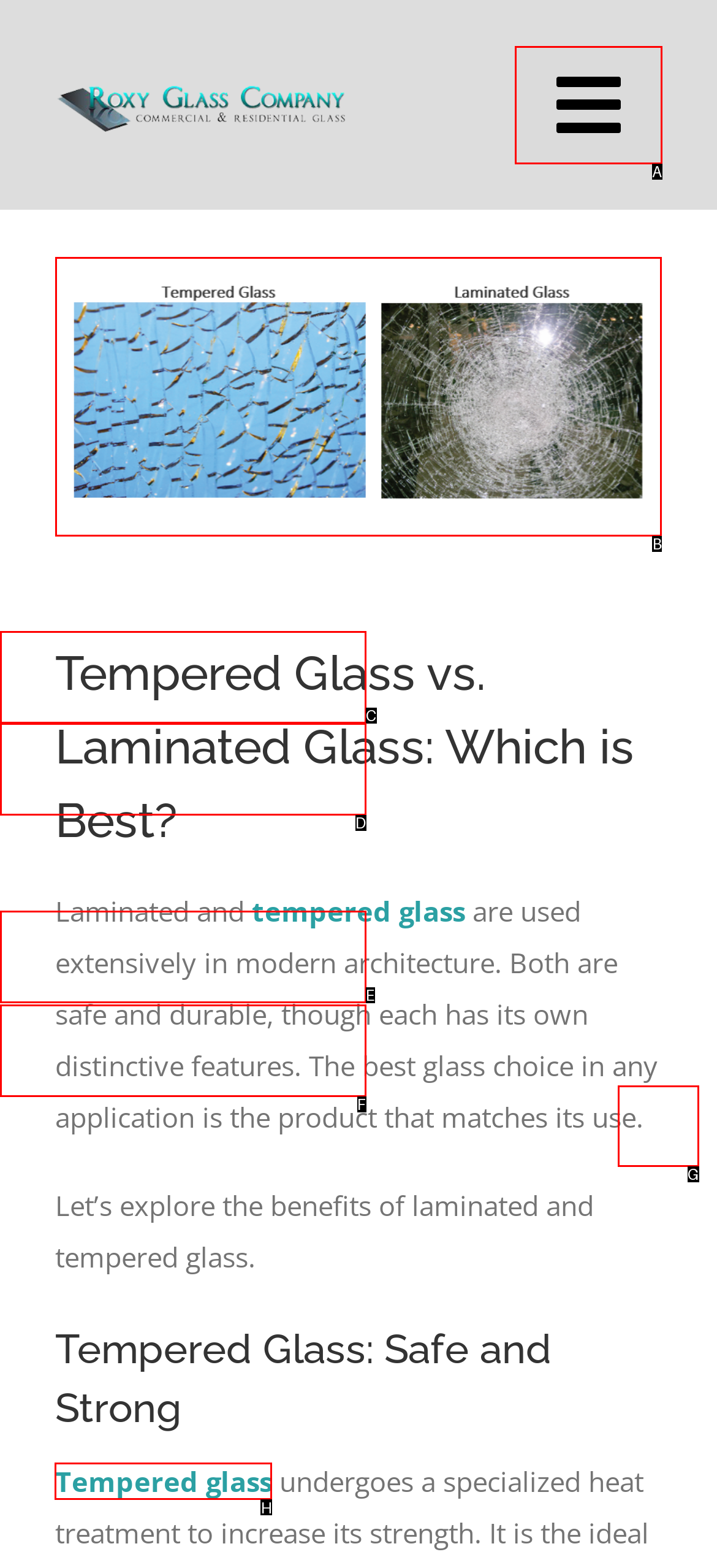Choose the correct UI element to click for this task: Go to the Tempered Glass vs. Laminated Glass page Answer using the letter from the given choices.

B